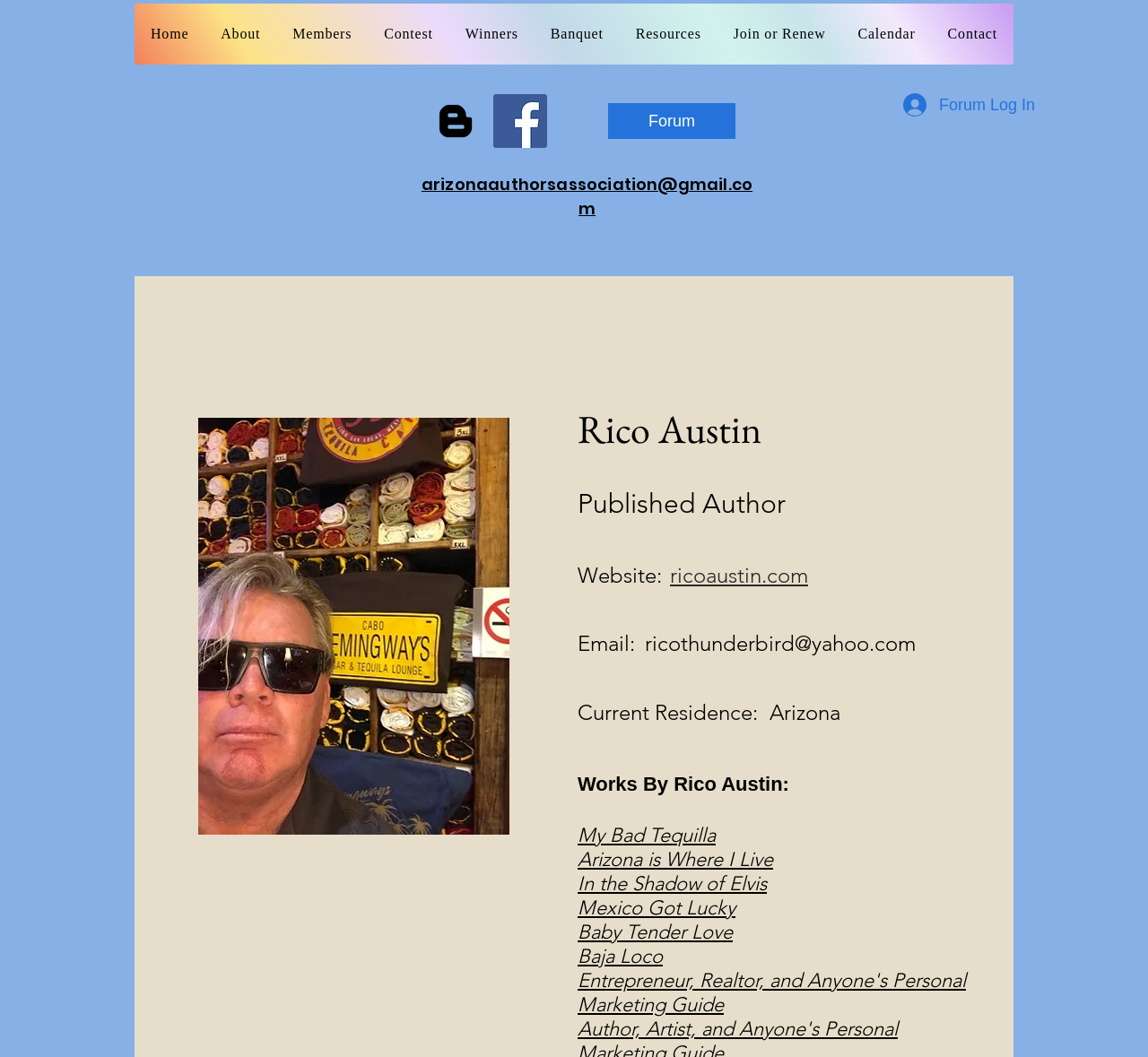Determine the bounding box coordinates of the region I should click to achieve the following instruction: "Visit Rico Austin's website". Ensure the bounding box coordinates are four float numbers between 0 and 1, i.e., [left, top, right, bottom].

[0.584, 0.527, 0.827, 0.561]